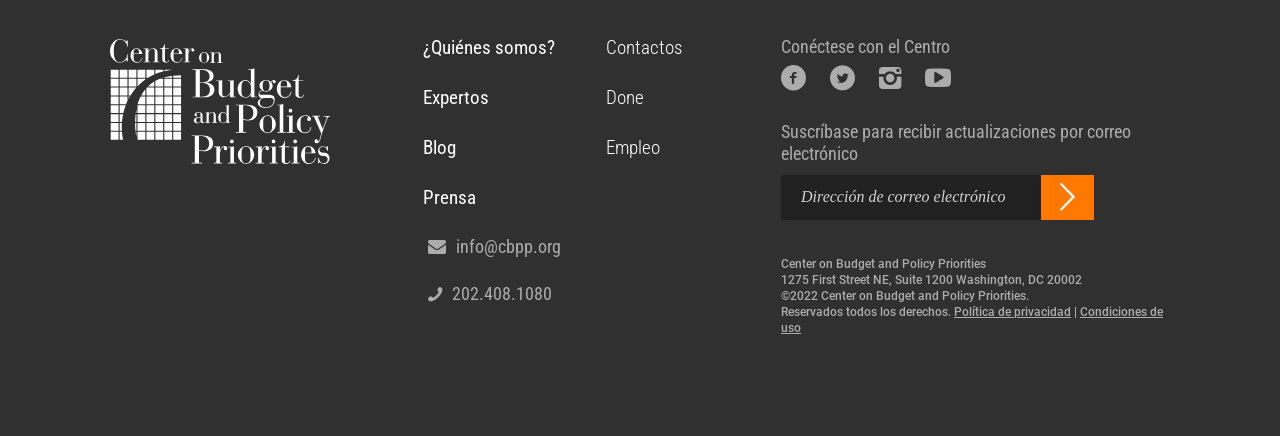Predict the bounding box coordinates of the area that should be clicked to accomplish the following instruction: "Enter email address in the subscription textbox". The bounding box coordinates should consist of four float numbers between 0 and 1, i.e., [left, top, right, bottom].

[0.61, 0.401, 0.813, 0.504]